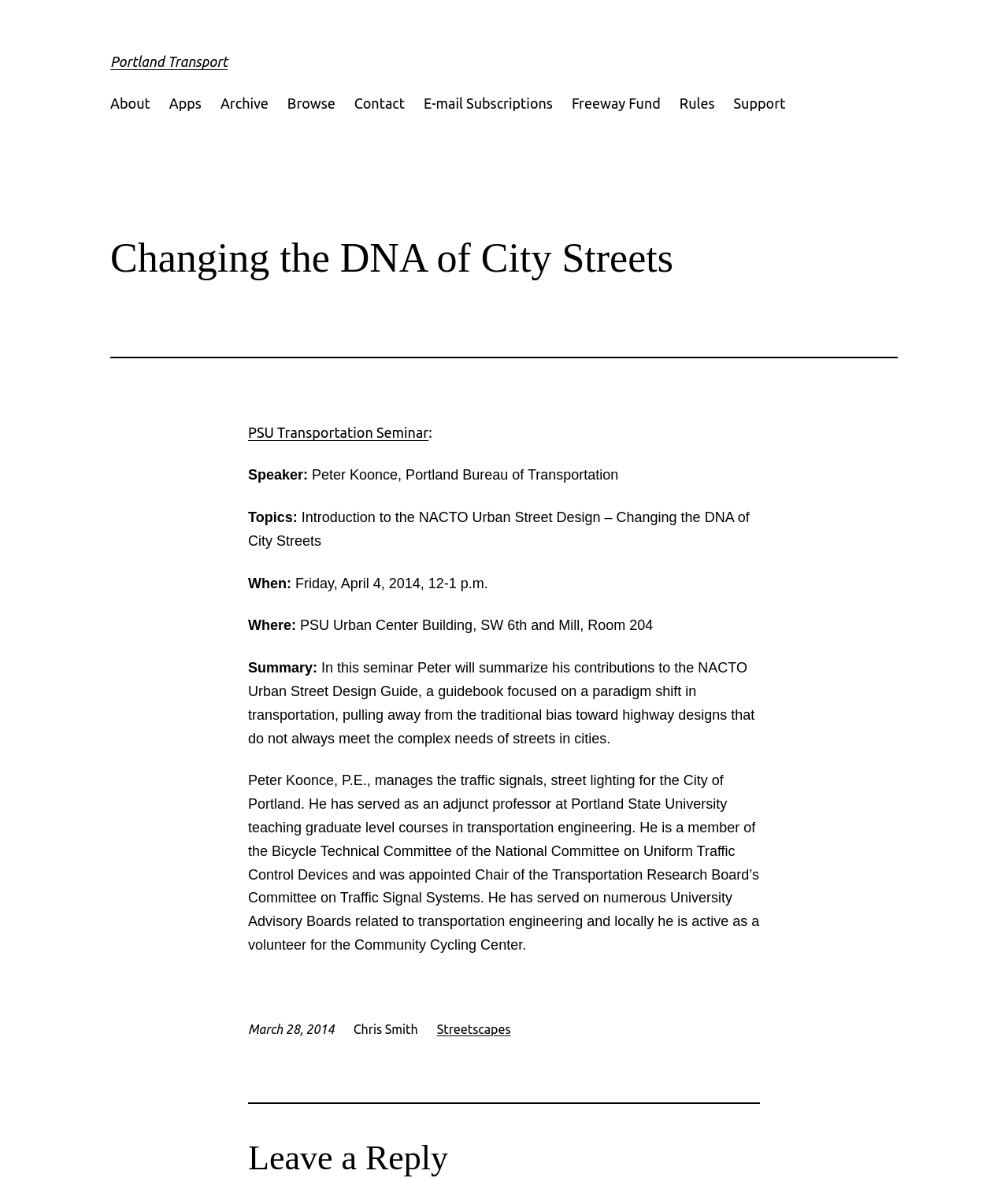Predict the bounding box coordinates for the UI element described as: "PSU Transportation Seminar". The coordinates should be four float numbers between 0 and 1, presented as [left, top, right, bottom].

[0.246, 0.361, 0.425, 0.374]